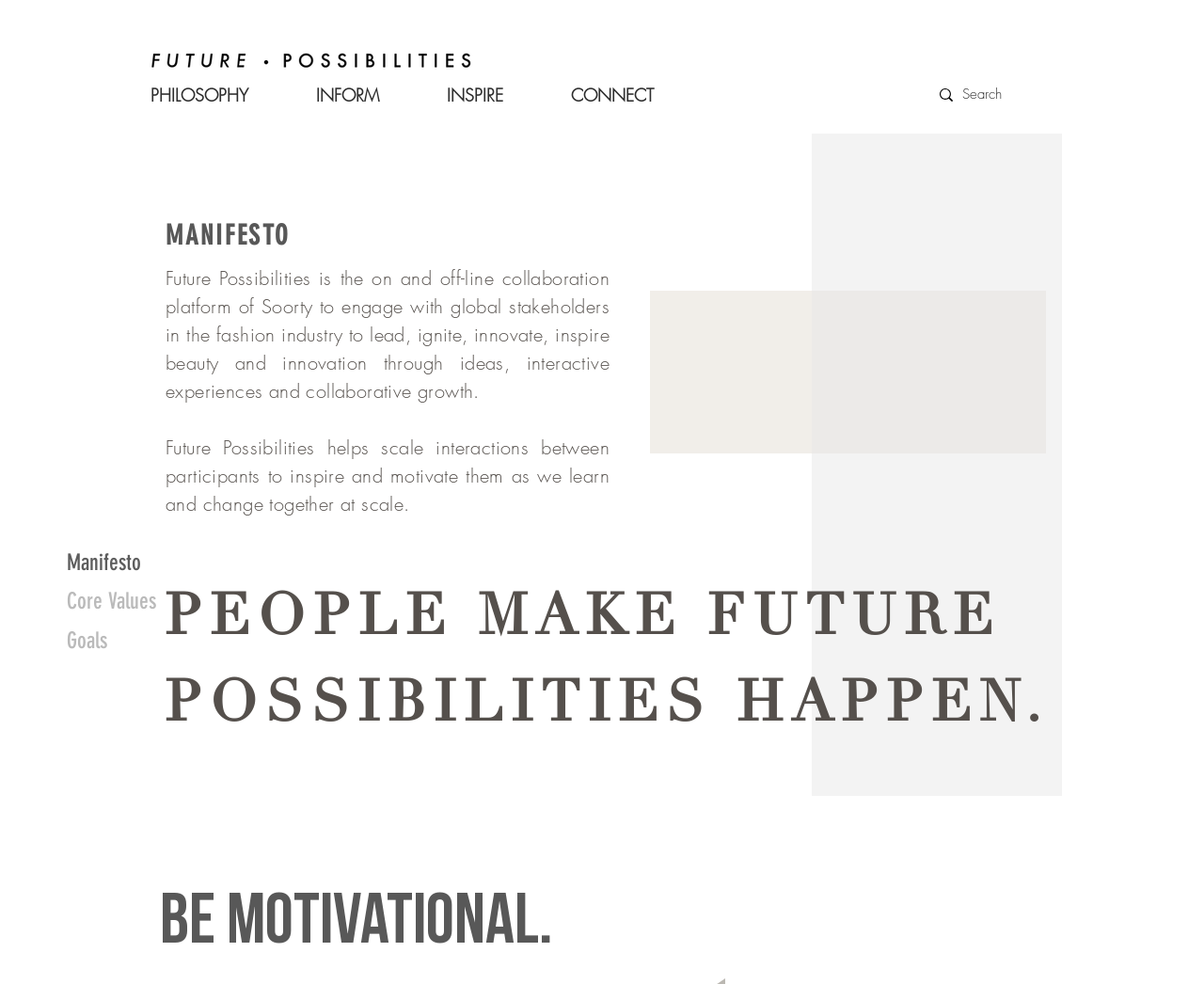Answer the following query with a single word or phrase:
What is the purpose of the search box?

Search